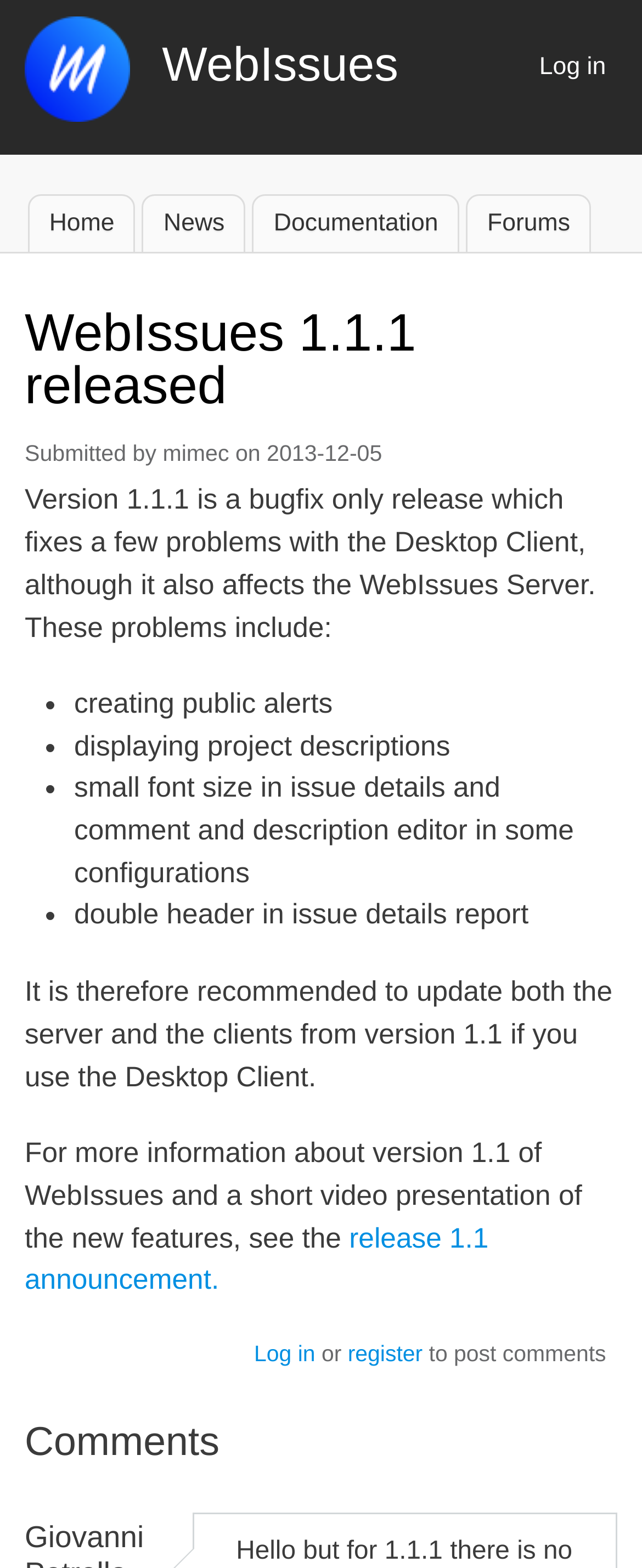Can you pinpoint the bounding box coordinates for the clickable element required for this instruction: "download music maker pc free"? The coordinates should be four float numbers between 0 and 1, i.e., [left, top, right, bottom].

None